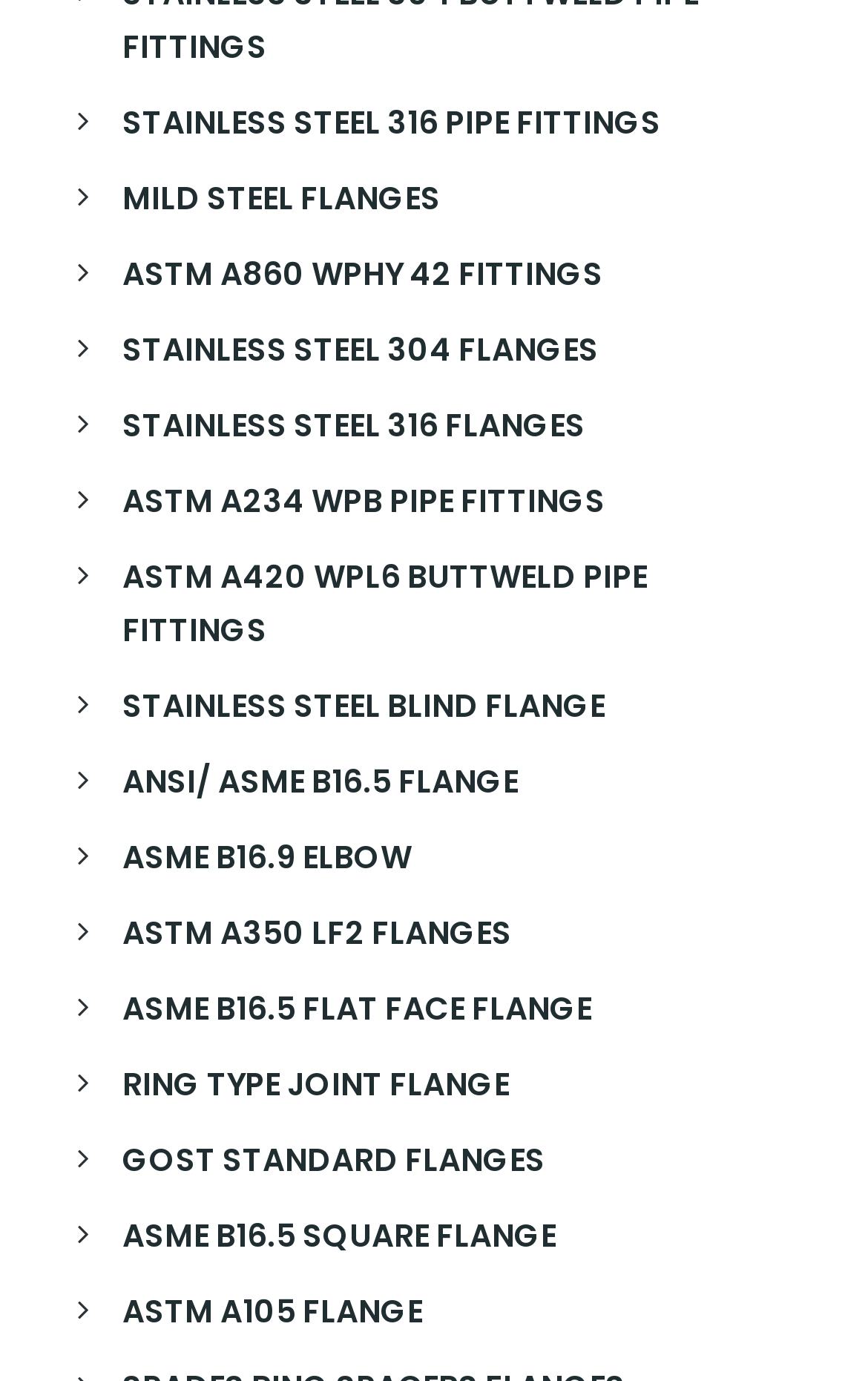Predict the bounding box of the UI element based on the description: "ASTM A350 Lf2 Flanges". The coordinates should be four float numbers between 0 and 1, formatted as [left, top, right, bottom].

[0.09, 0.647, 0.91, 0.702]